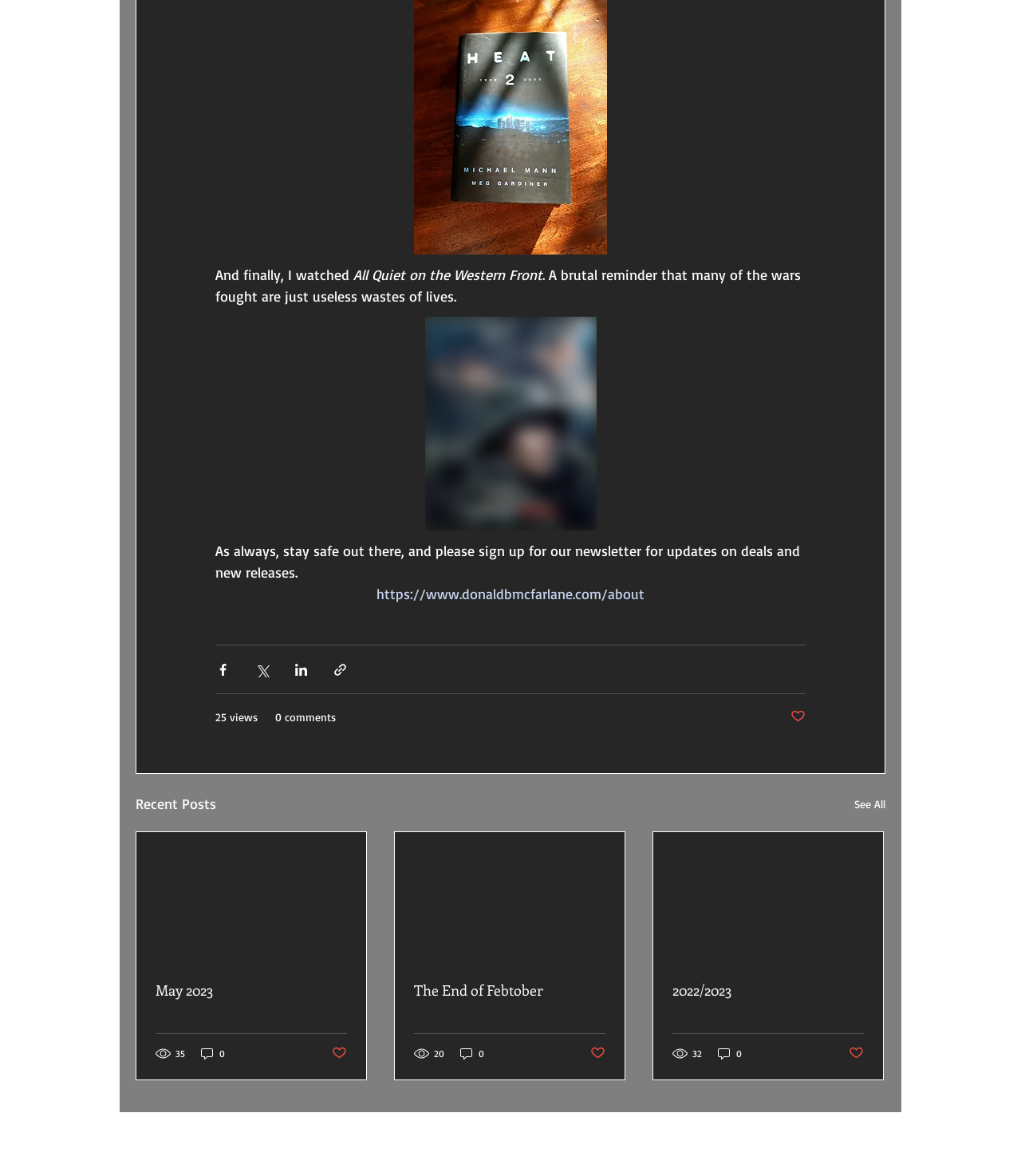Determine the bounding box coordinates (top-left x, top-left y, bottom-right x, bottom-right y) of the UI element described in the following text: alt="Barcelona Mata"

None